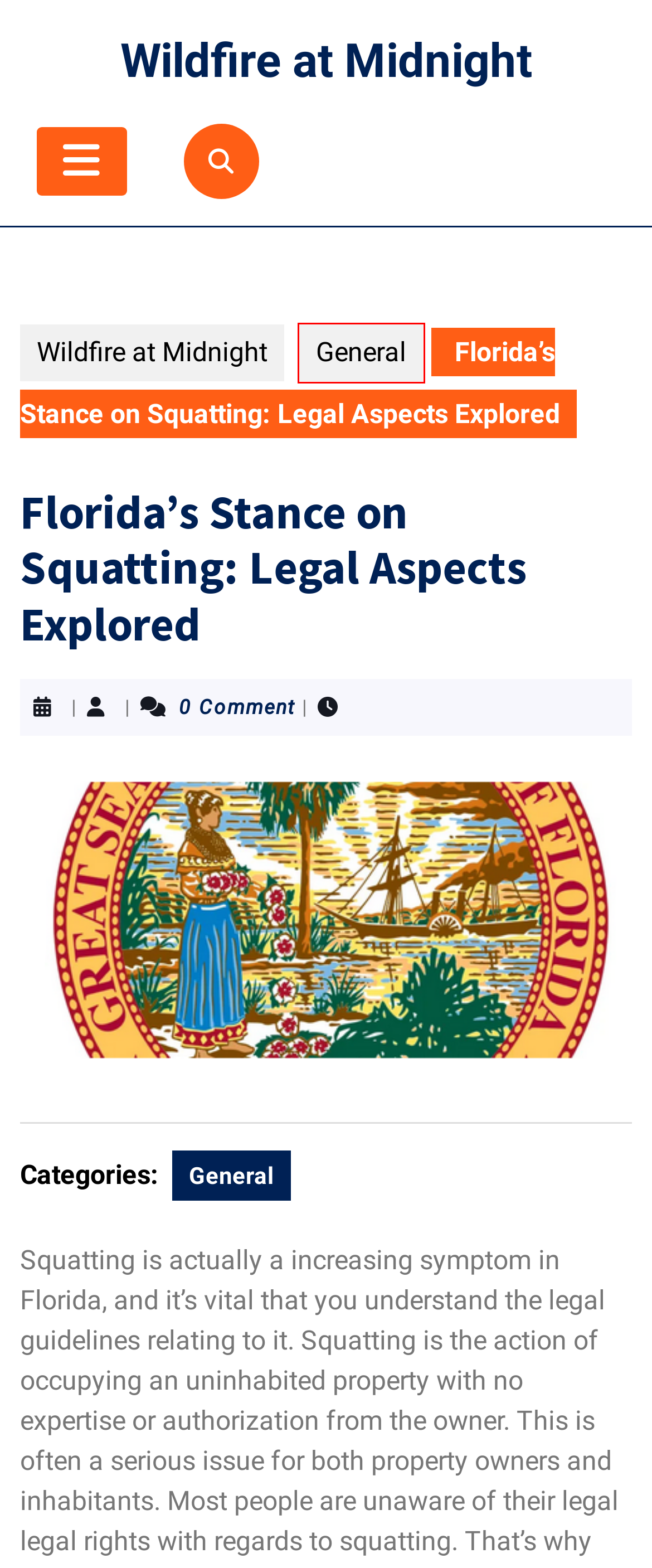Review the screenshot of a webpage that includes a red bounding box. Choose the most suitable webpage description that matches the new webpage after clicking the element within the red bounding box. Here are the candidates:
A. Florida Squatter's Rights & Adverse Possession Laws [2024] - Innago
B. SEO – Wildfire at Midnight
C. General – Wildfire at Midnight
D. Health – Wildfire at Midnight
E. Wildfire at Midnight – I like criticism. It makes you strong.
F. Mastering the Art of Toto Macau: Strategies for Success – Wildfire at Midnight
G. Education – Wildfire at Midnight
H. Revolutionize Your Morning Routine: Aqualisa’s High-Performance Shower Heads – Wildfire at Midnight

C